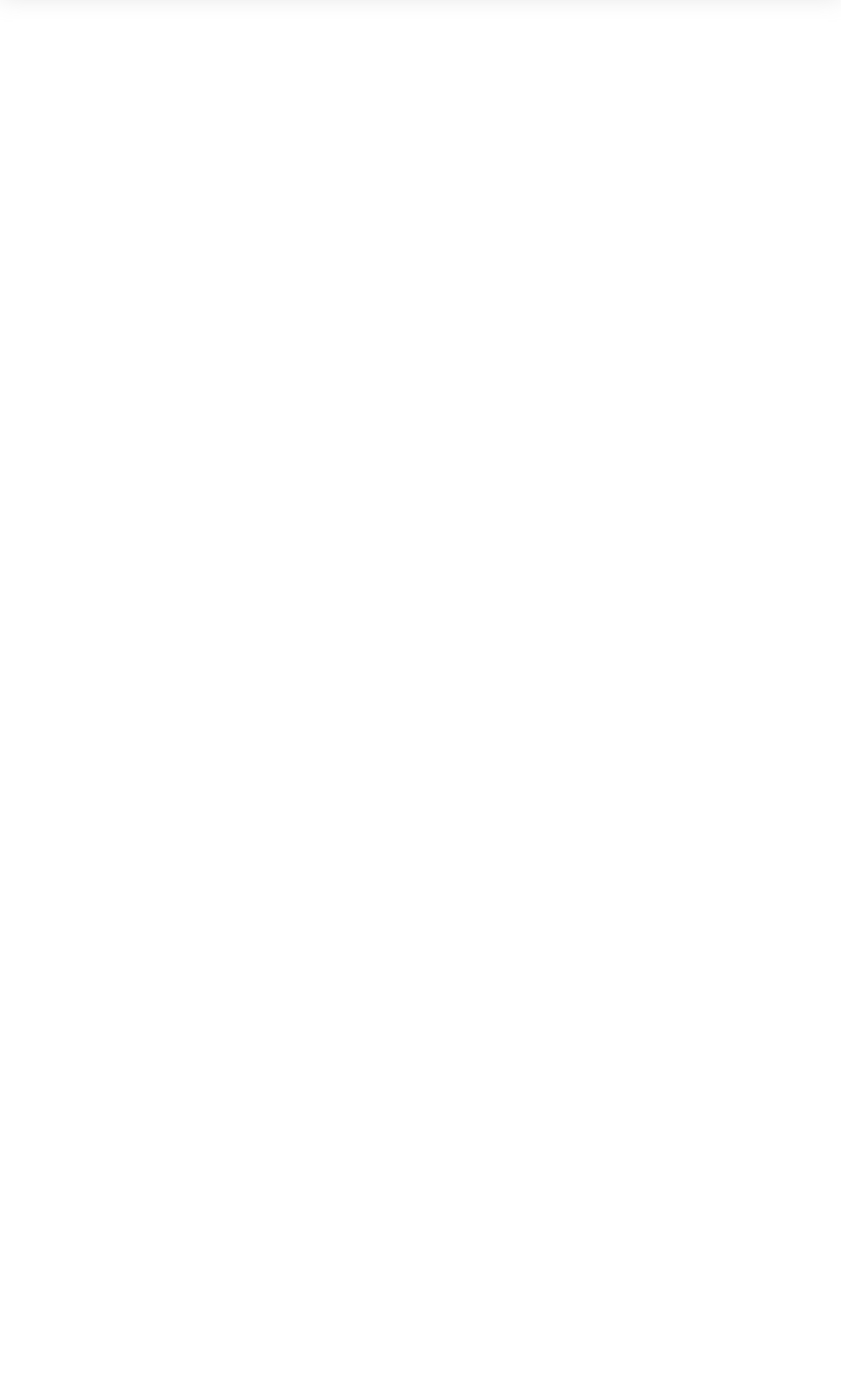What is the price of the nicotine base 10ml?
Utilize the image to construct a detailed and well-explained answer.

The price of the nicotine base 10ml is mentioned as '€1,99' on the webpage, which is excluding VAT and will be calculated at checkout.